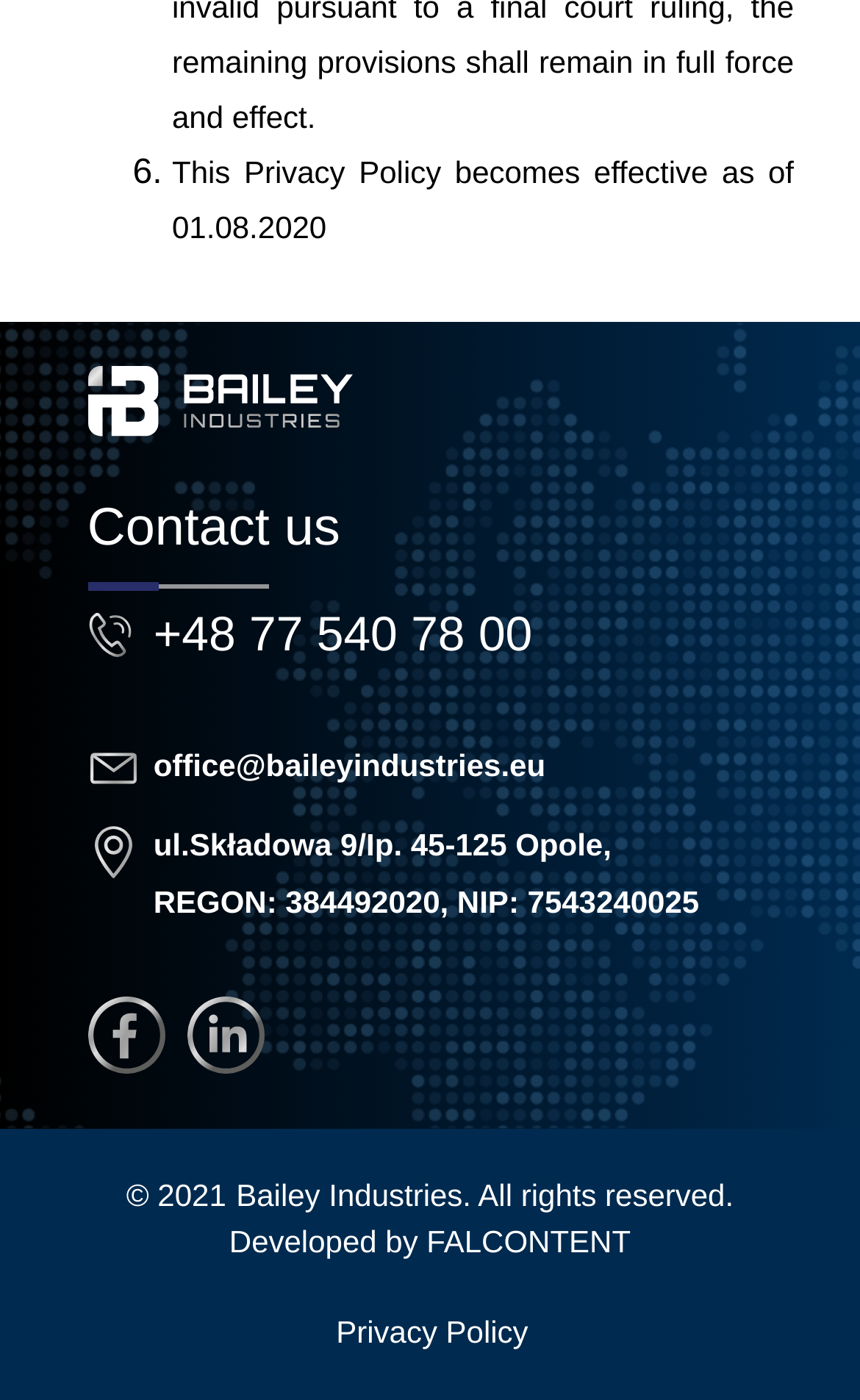What social media platforms are linked on the webpage?
Using the visual information, respond with a single word or phrase.

Facebook, LinkedIn